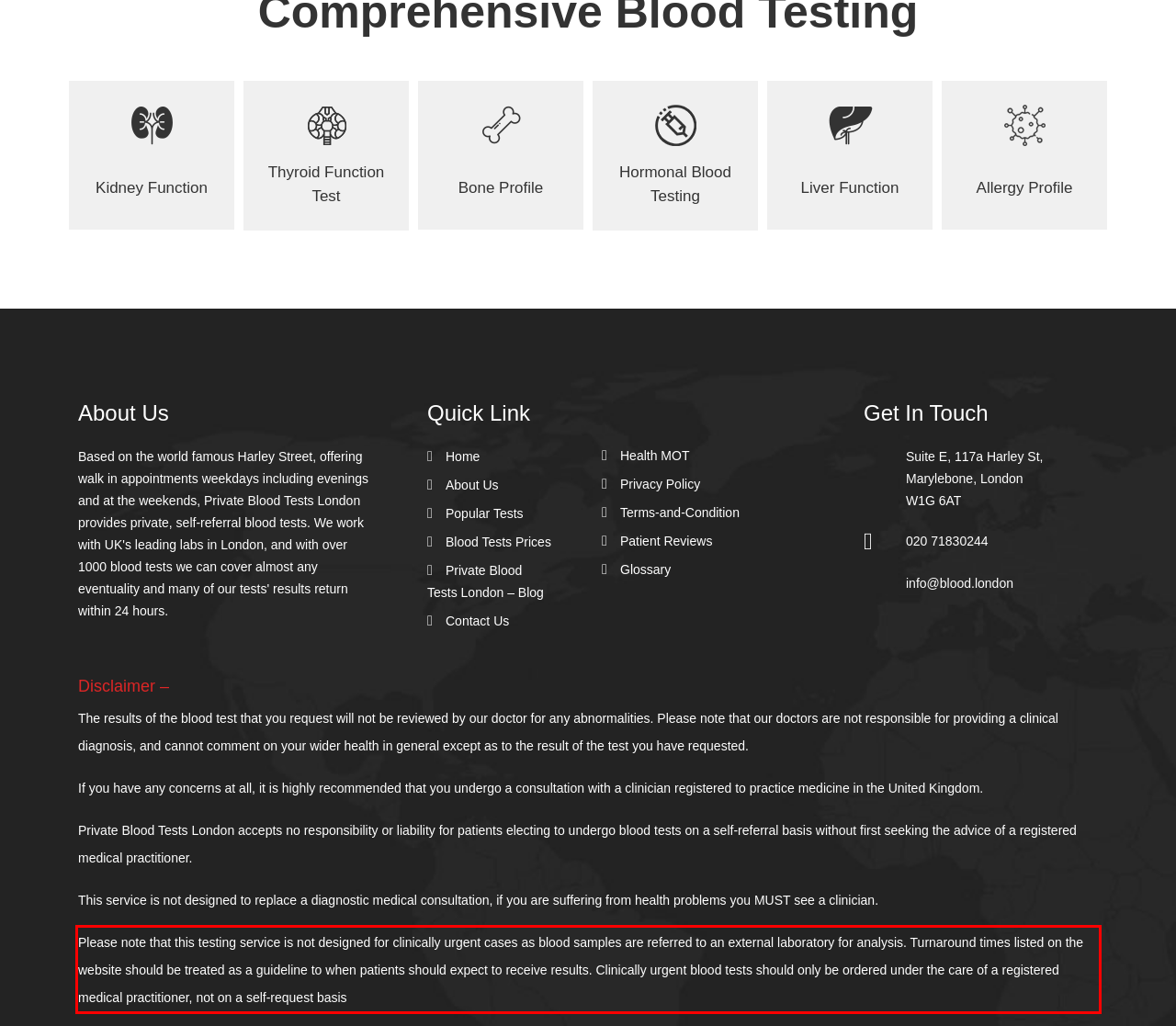Review the webpage screenshot provided, and perform OCR to extract the text from the red bounding box.

Please note that this testing service is not designed for clinically urgent cases as blood samples are referred to an external laboratory for analysis. Turnaround times listed on the website should be treated as a guideline to when patients should expect to receive results. Clinically urgent blood tests should only be ordered under the care of a registered medical practitioner, not on a self-request basis